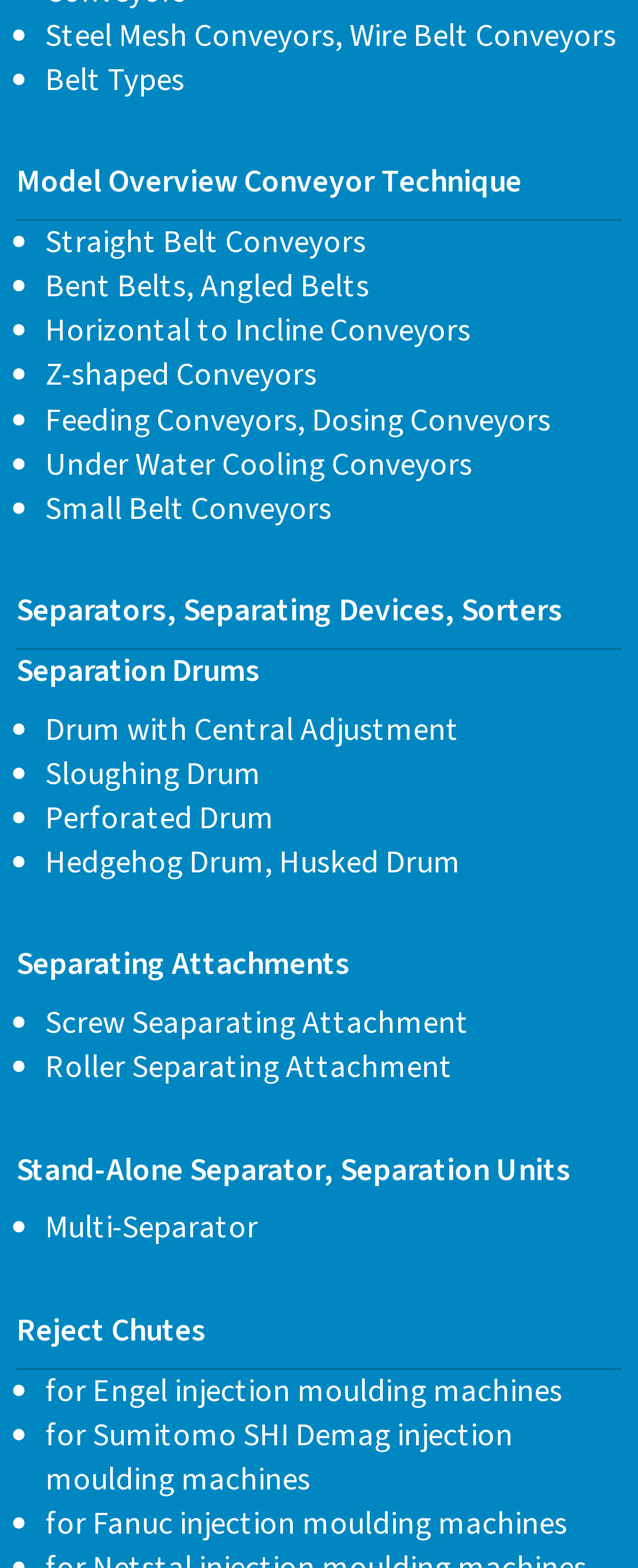Could you locate the bounding box coordinates for the section that should be clicked to accomplish this task: "Explore Separators, Separating Devices, Sorters".

[0.026, 0.375, 0.882, 0.404]